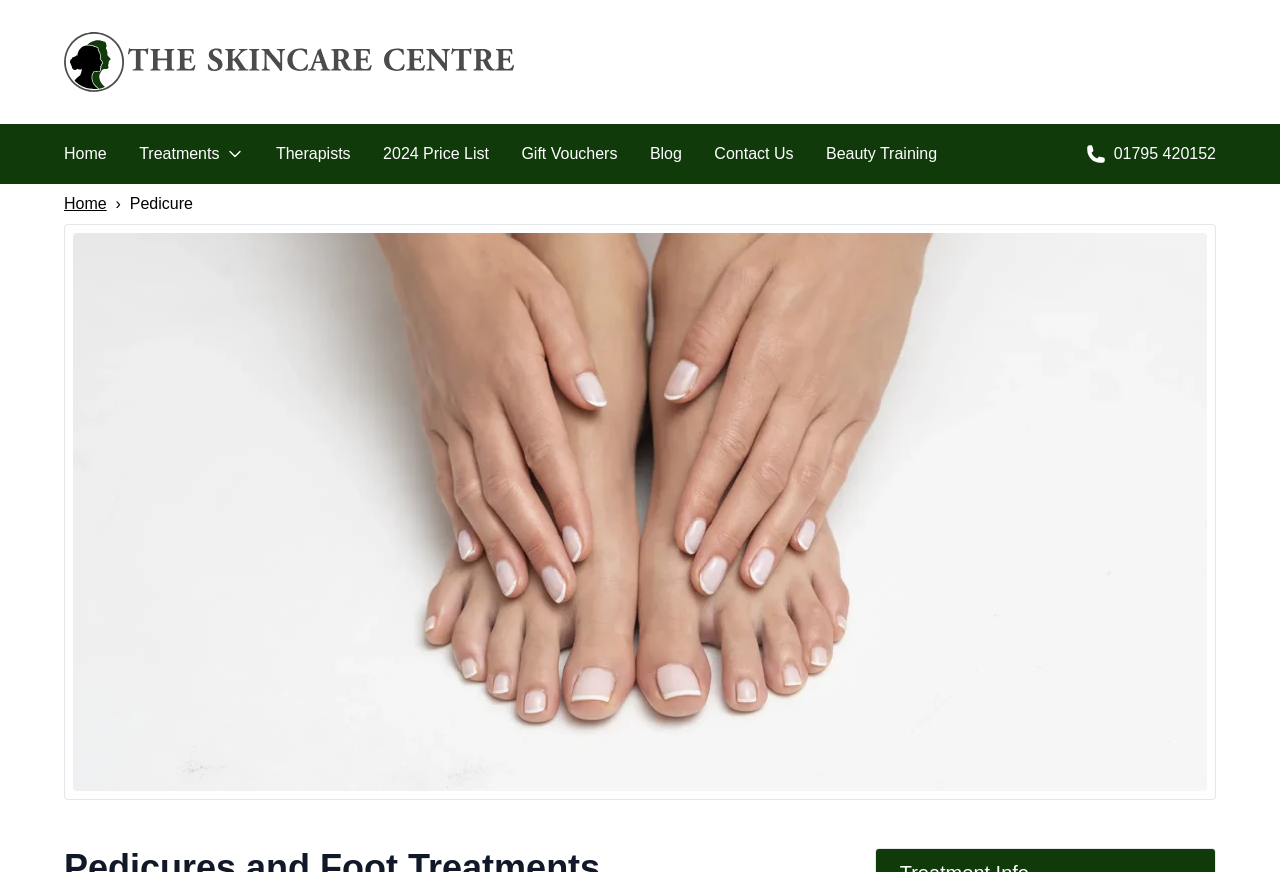Please analyze the image and give a detailed answer to the question:
What is the name of the skincare center?

The name of the skincare center can be found in the top-left corner of the webpage, where it is written as a link 'The Skincare Centre'.